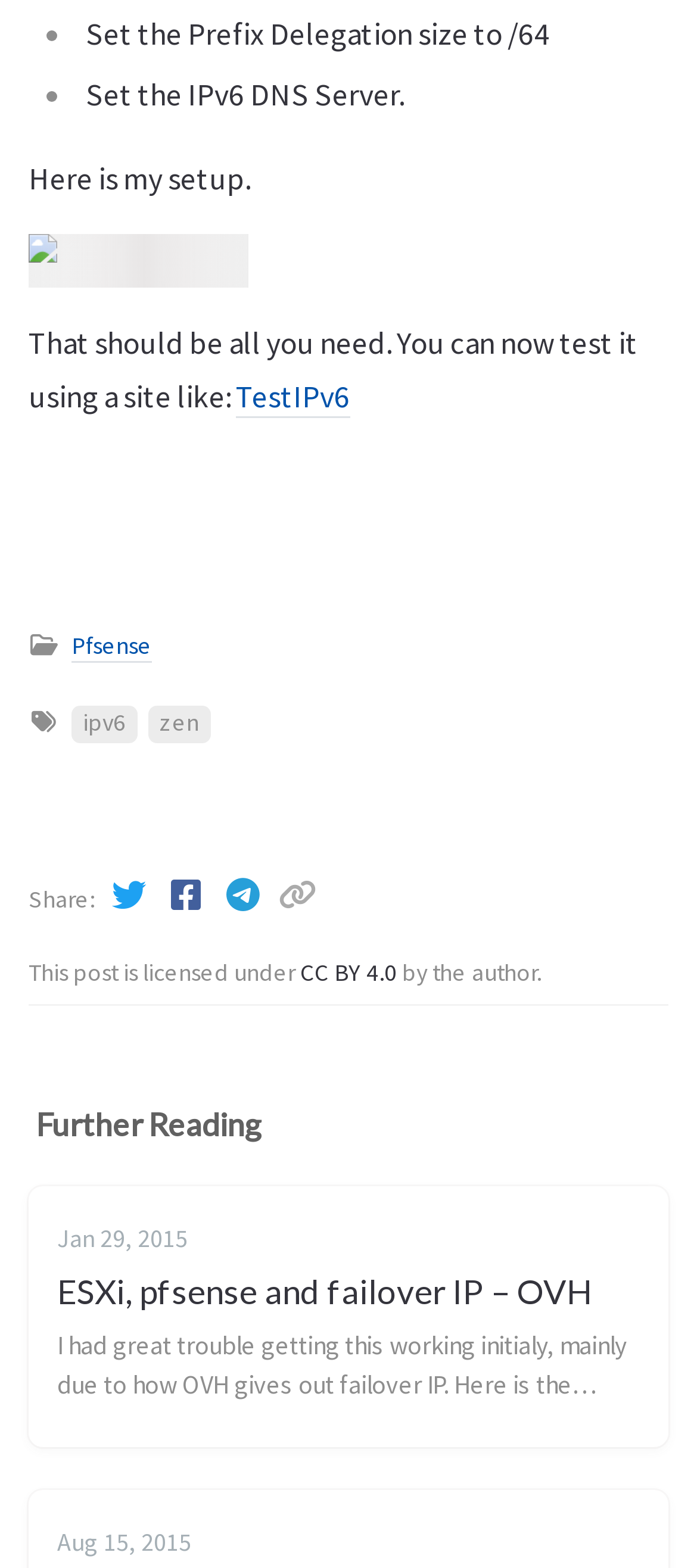Answer the question below using just one word or a short phrase: 
What is the prefix delegation size?

/64